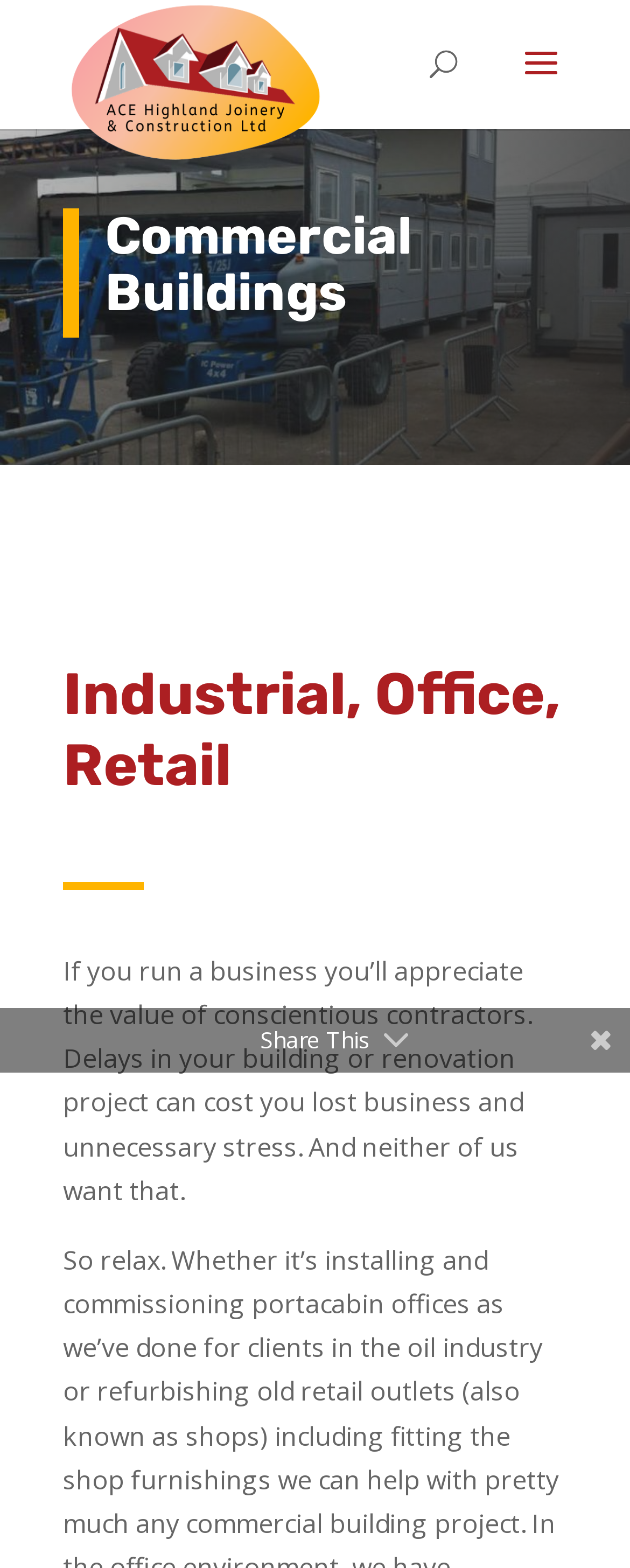Look at the image and answer the question in detail:
Is there a search function on the webpage?

The presence of a search box with a bounding box of [0.5, 0.0, 0.9, 0.001] indicates that there is a search function on the webpage.